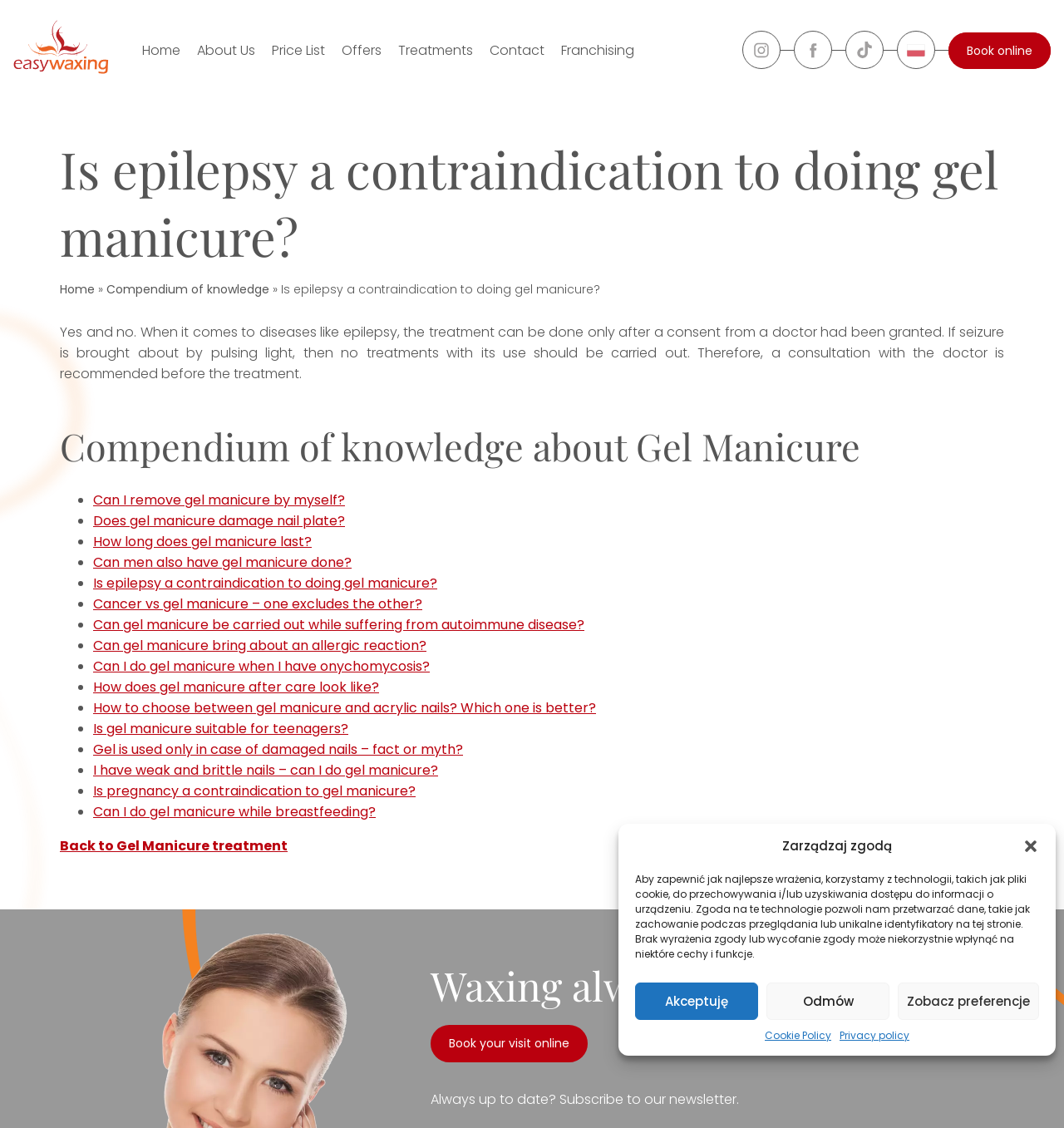What is the name of the studio?
Using the image as a reference, give a one-word or short phrase answer.

Easy Waxing